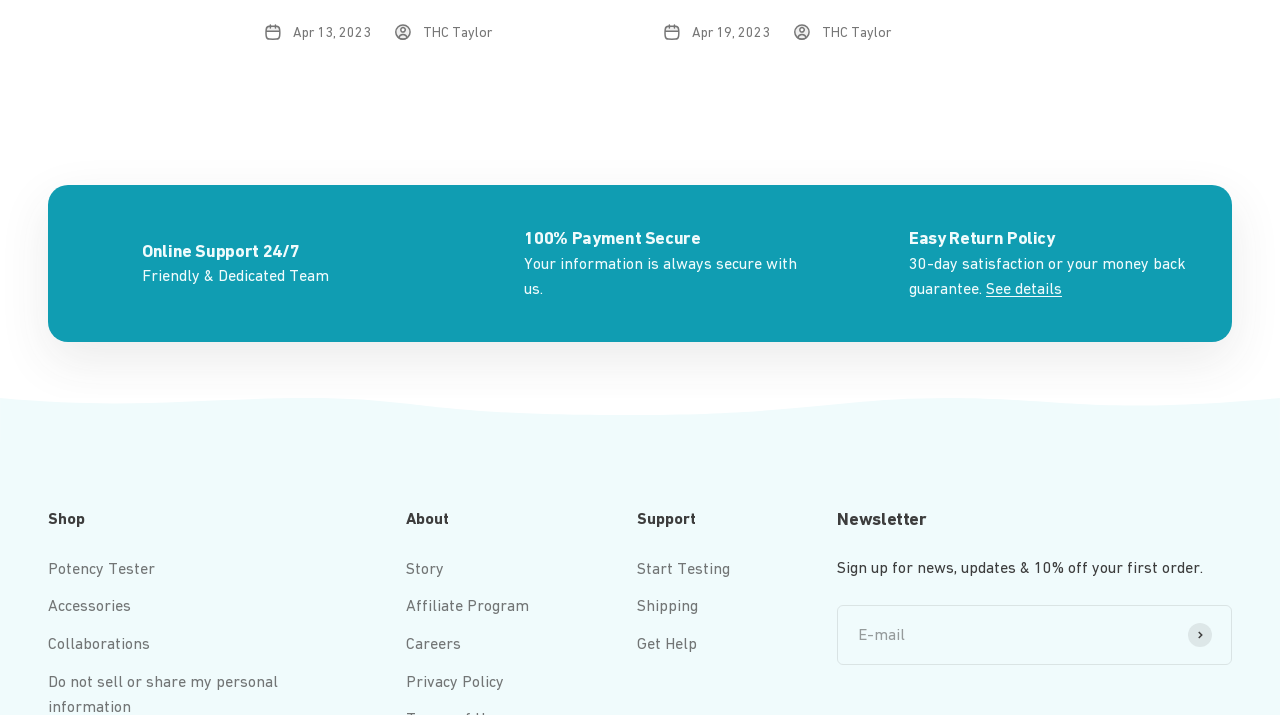Locate the bounding box coordinates of the clickable region necessary to complete the following instruction: "Click the Subscribe button". Provide the coordinates in the format of four float numbers between 0 and 1, i.e., [left, top, right, bottom].

[0.928, 0.871, 0.947, 0.905]